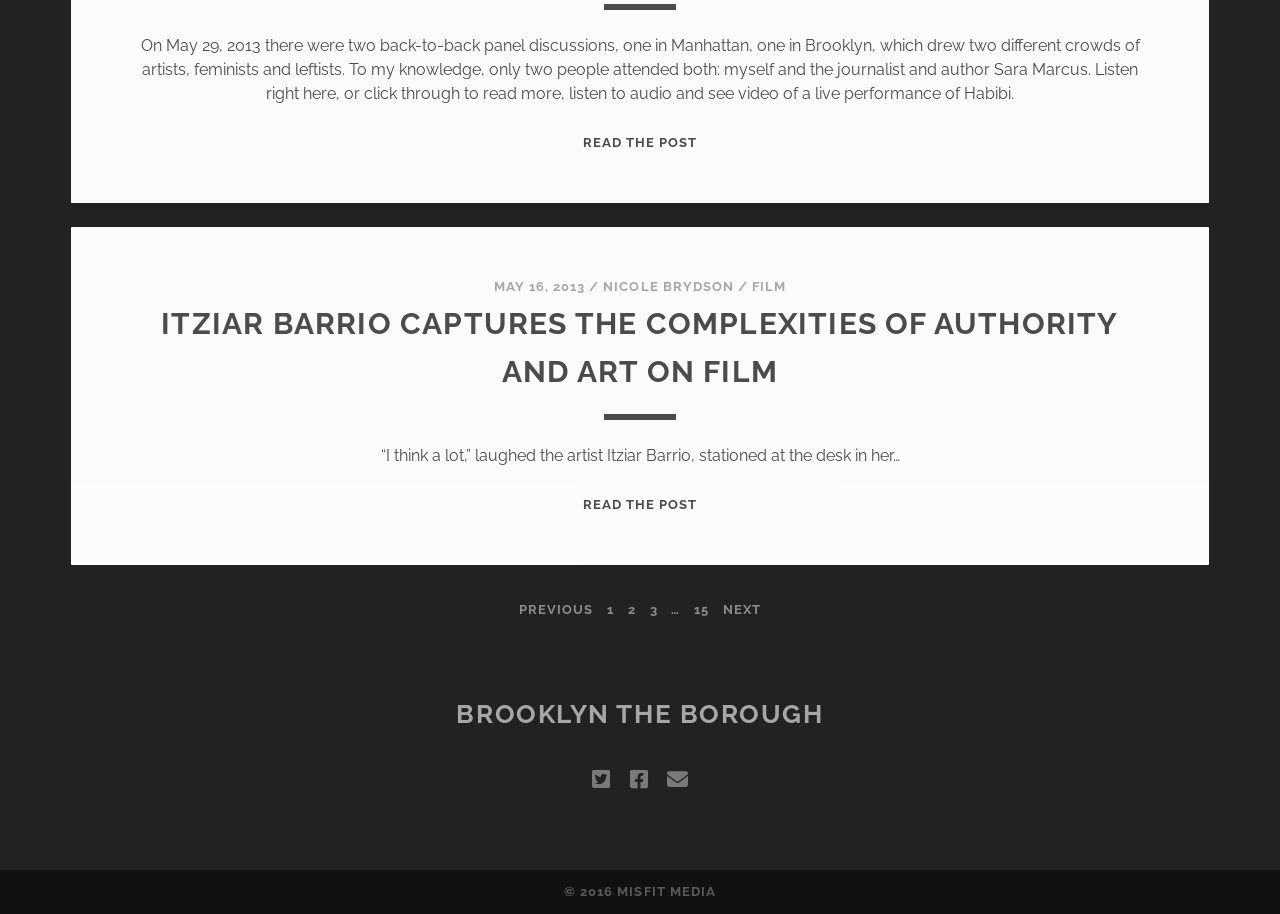Locate the bounding box coordinates of the area to click to fulfill this instruction: "Click on the link to ITZIAR BARRIO CAPTURES THE COMPLEXITIES OF AUTHORITY AND ART ON FILM". The bounding box should be presented as four float numbers between 0 and 1, in the order [left, top, right, bottom].

[0.126, 0.334, 0.874, 0.425]